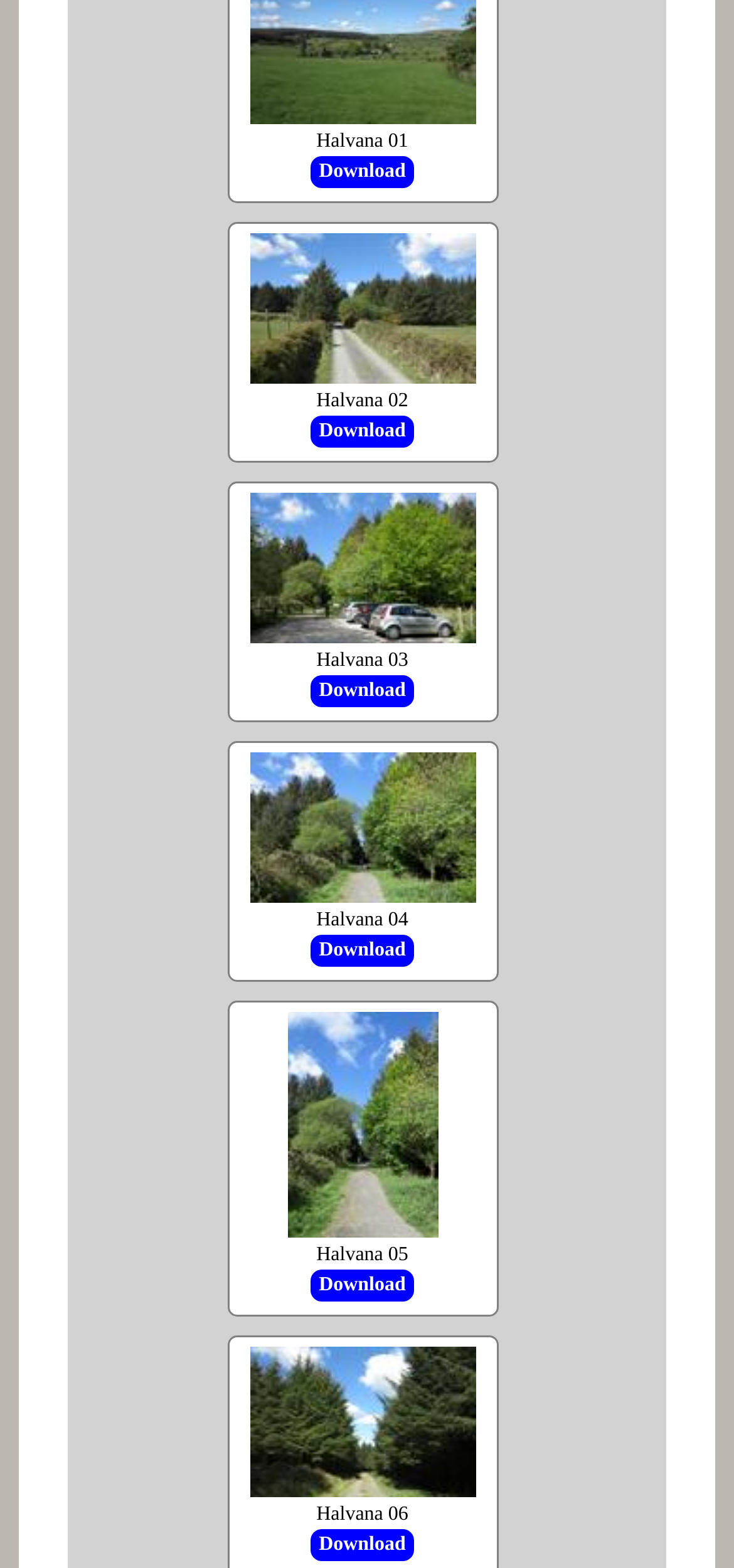Determine the bounding box coordinates of the clickable element necessary to fulfill the instruction: "view Halvana 02". Provide the coordinates as four float numbers within the 0 to 1 range, i.e., [left, top, right, bottom].

[0.34, 0.23, 0.647, 0.248]